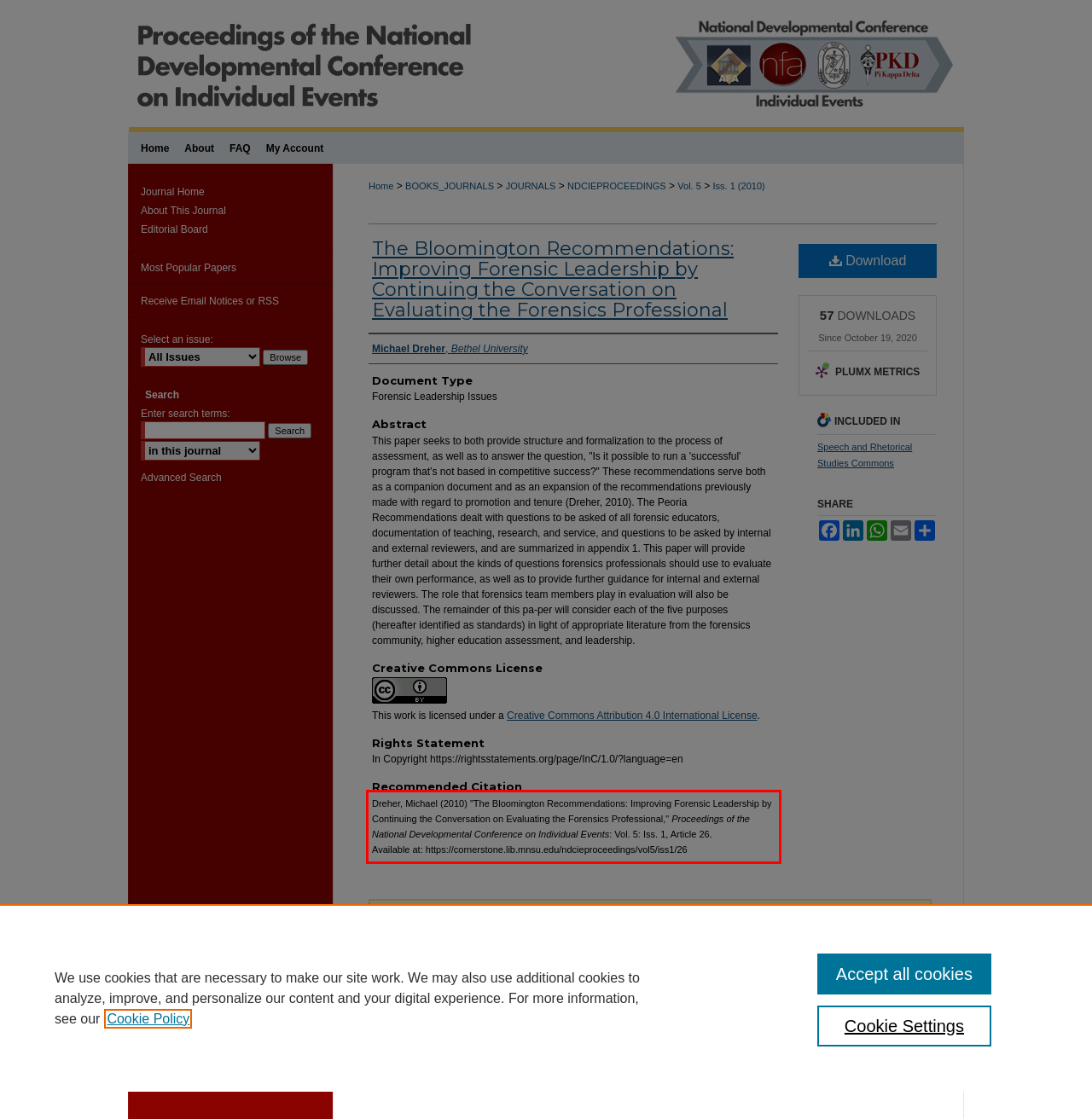Given a screenshot of a webpage containing a red bounding box, perform OCR on the text within this red bounding box and provide the text content.

Dreher, Michael (2010) "The Bloomington Recommendations: Improving Forensic Leadership by Continuing the Conversation on Evaluating the Forensics Professional," Proceedings of the National Developmental Conference on Individual Events: Vol. 5: Iss. 1, Article 26. Available at: https://cornerstone.lib.mnsu.edu/ndcieproceedings/vol5/iss1/26